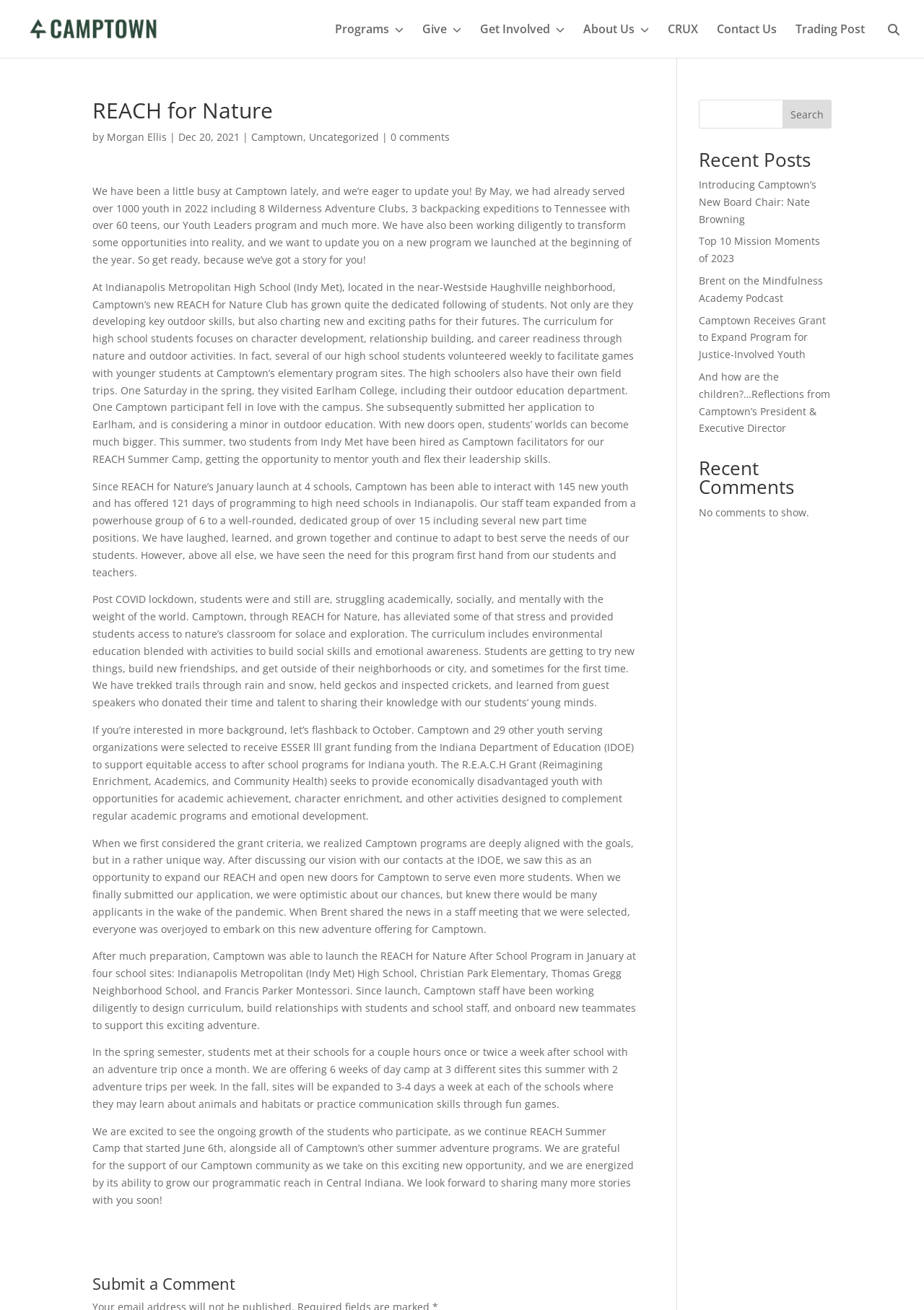Pinpoint the bounding box coordinates of the clickable element to carry out the following instruction: "Click the 'Programs' link."

[0.362, 0.018, 0.437, 0.044]